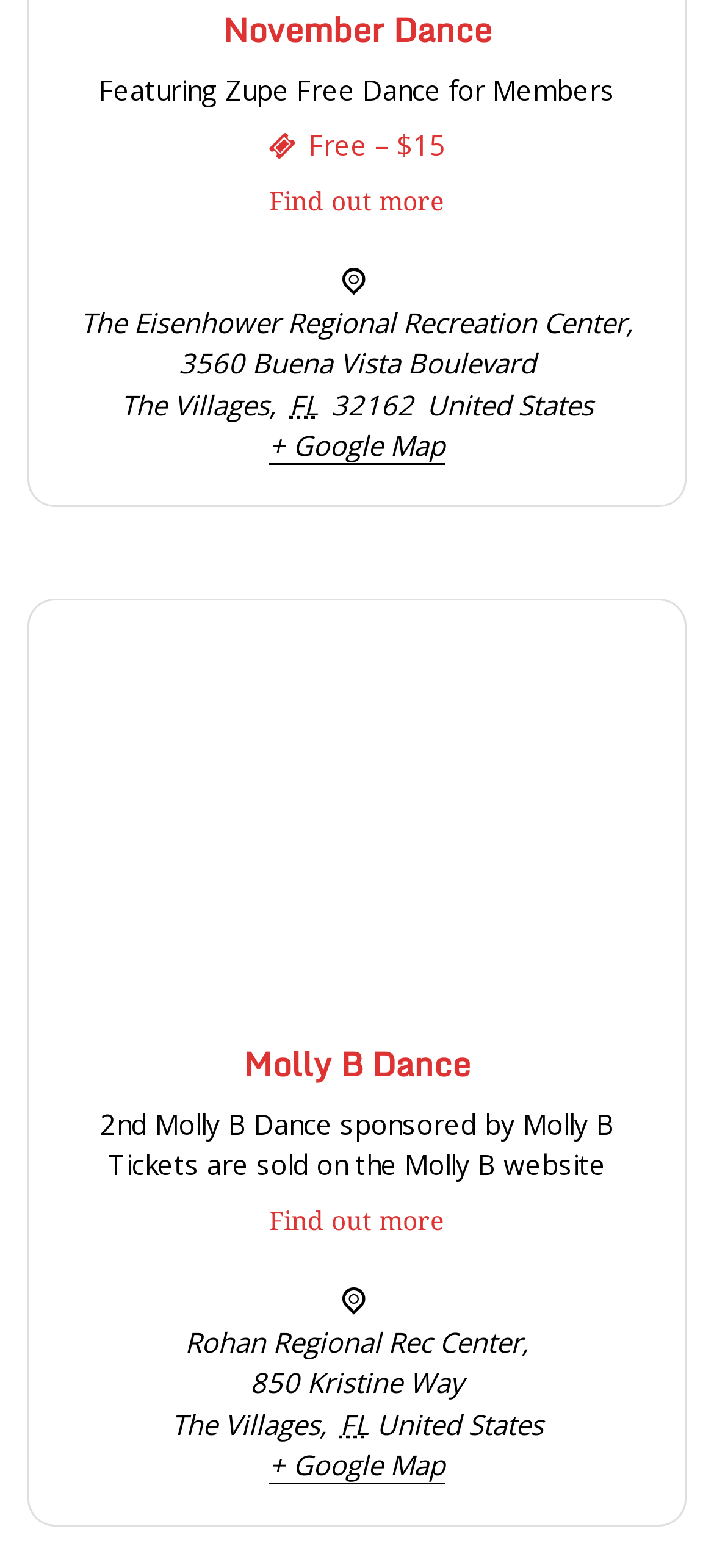What is the price range for the November Dance event?
Kindly answer the question with as much detail as you can.

I found the text 'Free – $15' which is located near the 'November Dance' heading, indicating that the price range for this event is from free to $15.